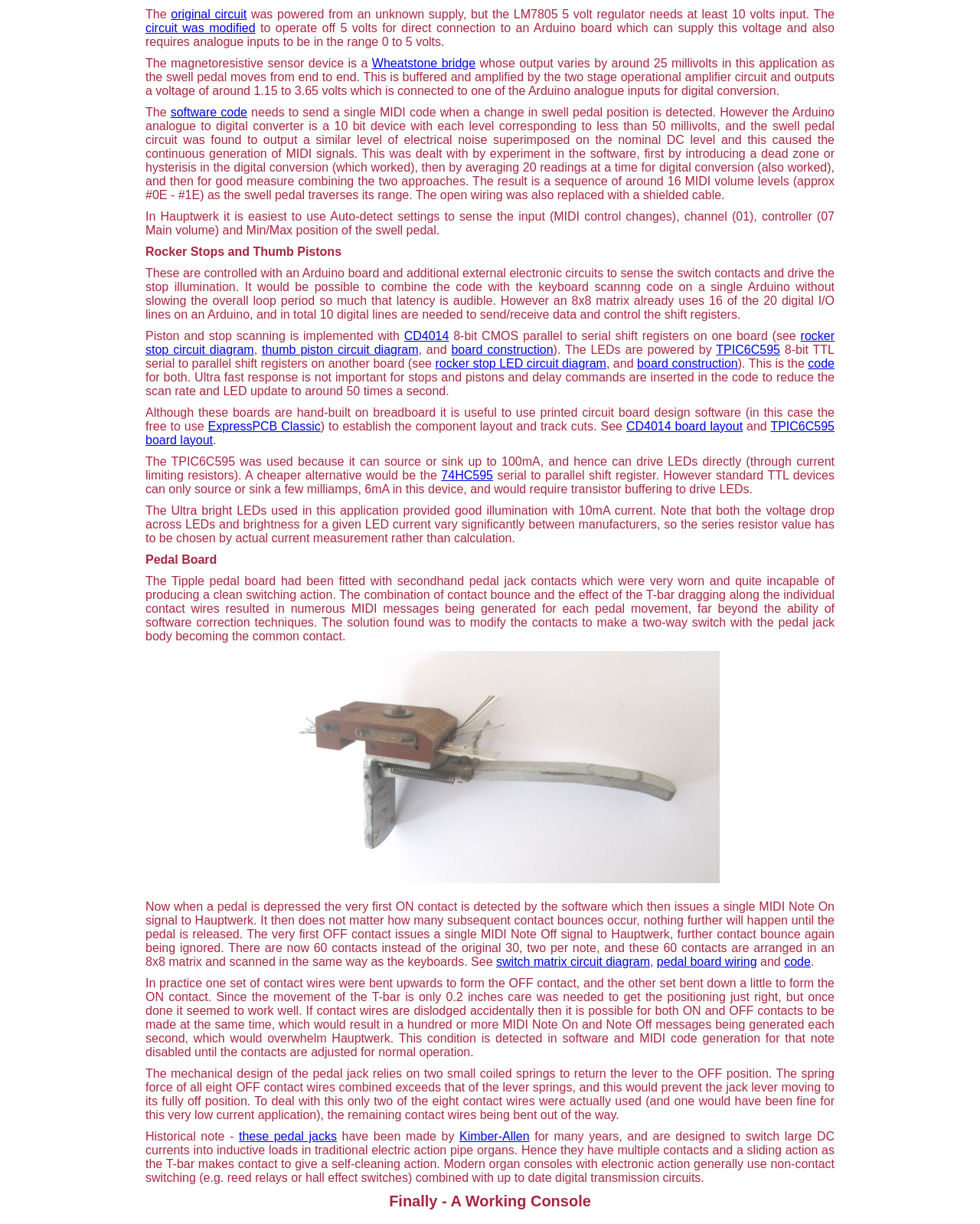How many MIDI volume levels are generated by the software?
Using the image as a reference, give an elaborate response to the question.

The software code needs to send a single MIDI code when a change in swell pedal position is detected. However, the Arduino analogue to digital converter is a 10-bit device with each level corresponding to less than 50 millivolts, and the swell pedal circuit was found to output a similar level of electrical noise superimposed on the nominal DC level and this caused the continuous generation of MIDI signals. This was dealt with by experiment in the software, first by introducing a dead zone or hysterisis in the digital conversion (which worked), then by averaging 20 readings at a time for digital conversion (also worked), and then for good measure combining the two approaches. The result is a sequence of around 16 MIDI volume levels (approx #0E - #1E) as the swell pedal traverses its range.